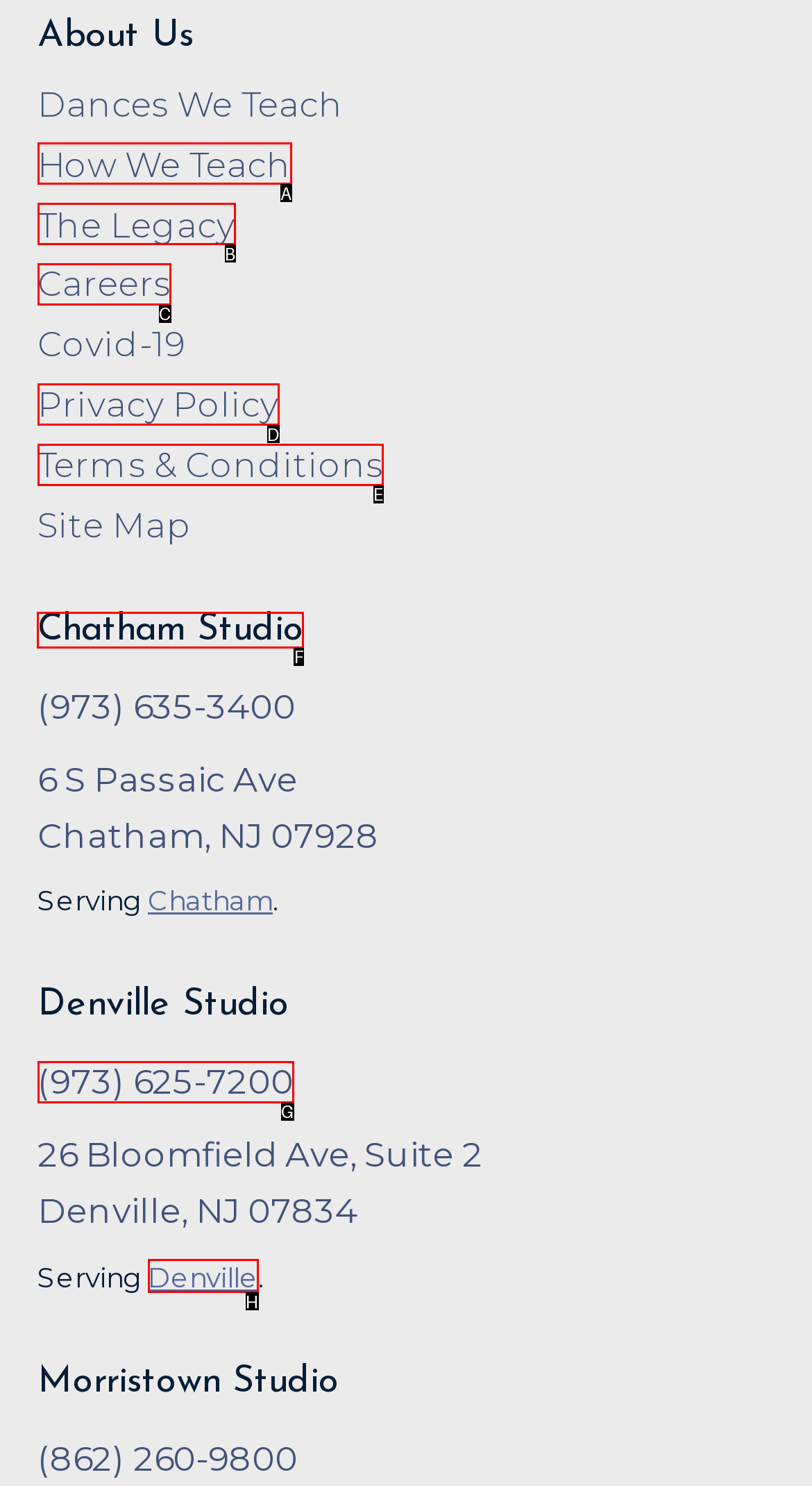Identify which lettered option completes the task: Visit Chatham Studio. Provide the letter of the correct choice.

F